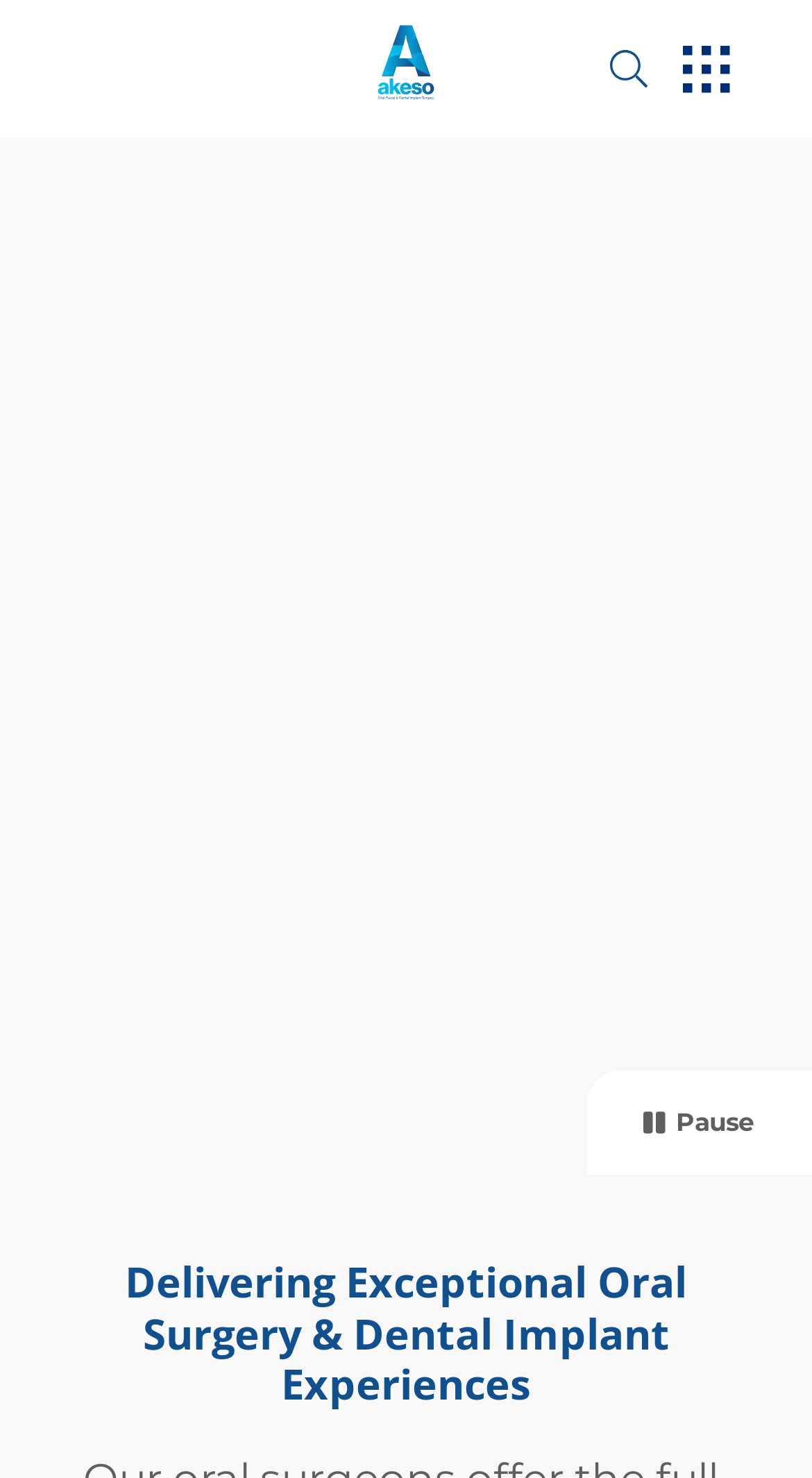Given the description "title="Return to Homepage"", determine the bounding box of the corresponding UI element.

[0.407, 0.003, 0.593, 0.082]